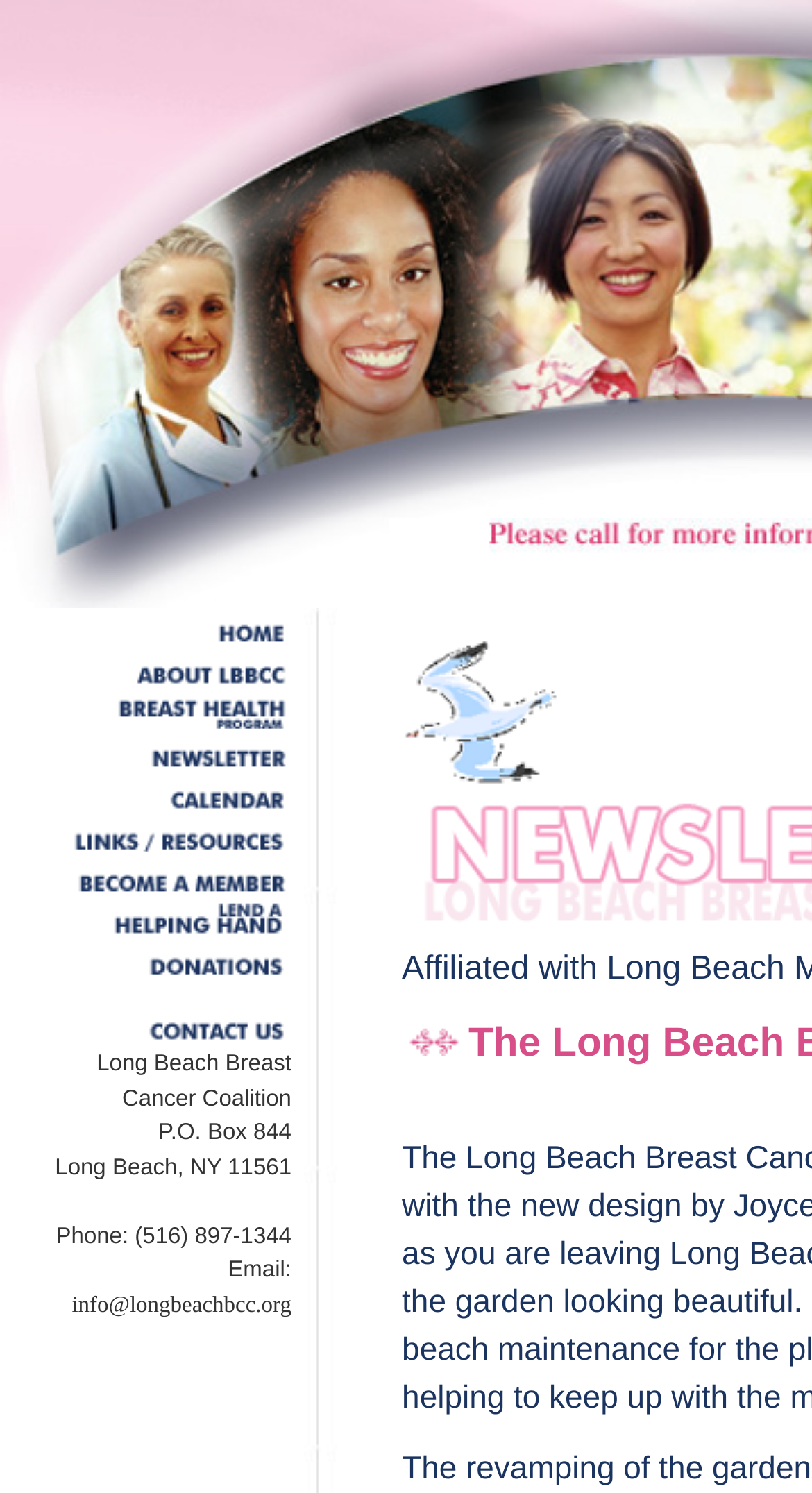Pinpoint the bounding box coordinates of the clickable area needed to execute the instruction: "View the organization's contact information". The coordinates should be specified as four float numbers between 0 and 1, i.e., [left, top, right, bottom].

[0.0, 0.702, 0.359, 0.886]